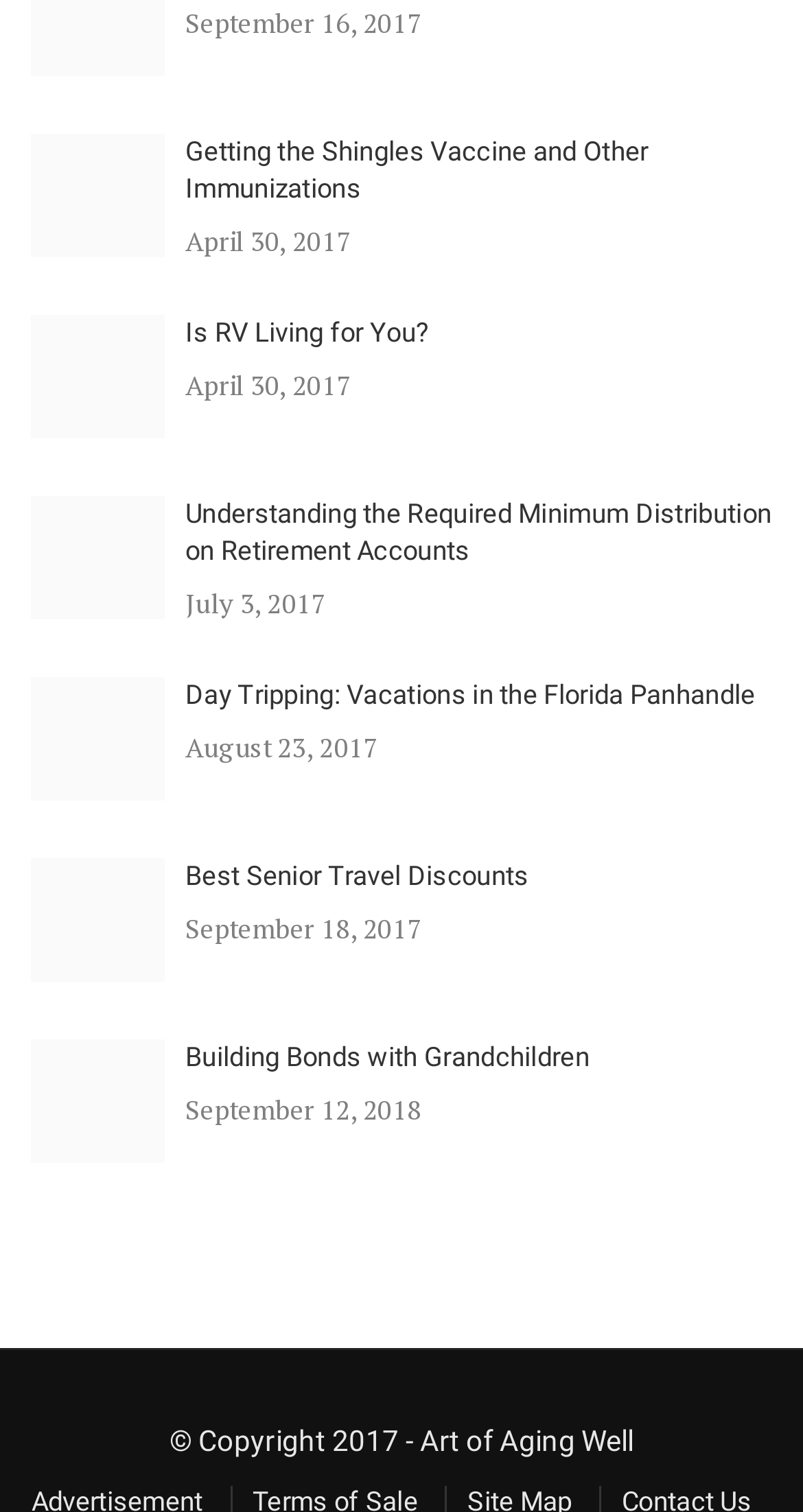Could you highlight the region that needs to be clicked to execute the instruction: "Explore day tripping in the Florida Panhandle"?

[0.038, 0.448, 0.205, 0.529]